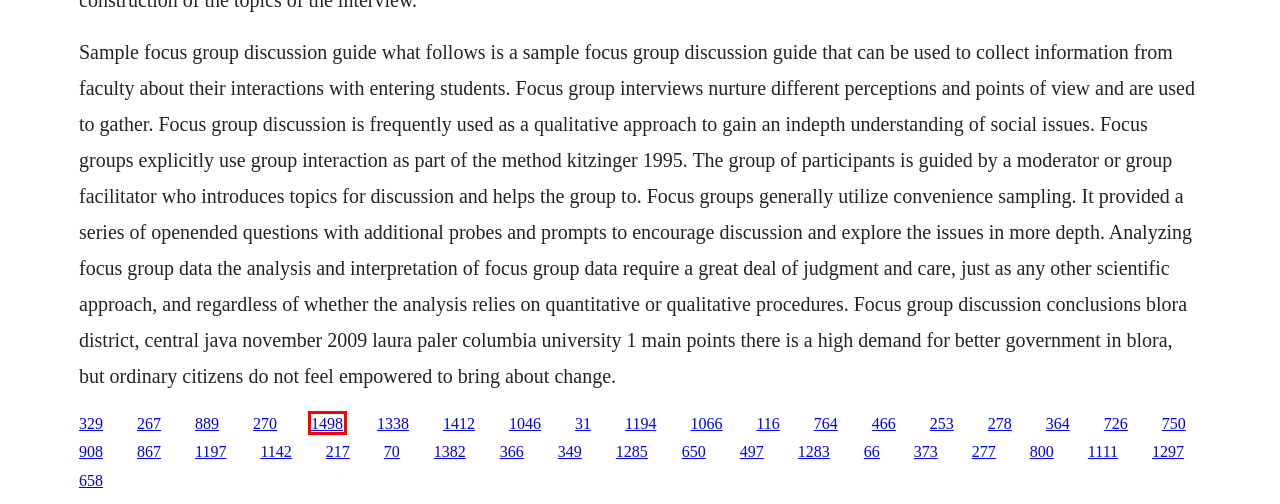Review the webpage screenshot and focus on the UI element within the red bounding box. Select the best-matching webpage description for the new webpage that follows after clicking the highlighted element. Here are the candidates:
A. Cia world factbook 2009 downloads
B. Como descargar picmonkey free download
C. Kung fu panda 3 vf download 300mb movie
D. Scooby doo surf's up full movie
E. Martha argerich discography torrent
F. Av grabber pro windows 7 driver
G. Throw like a girl jennie finch pdf
H. The egg and i nutrition pdf

H